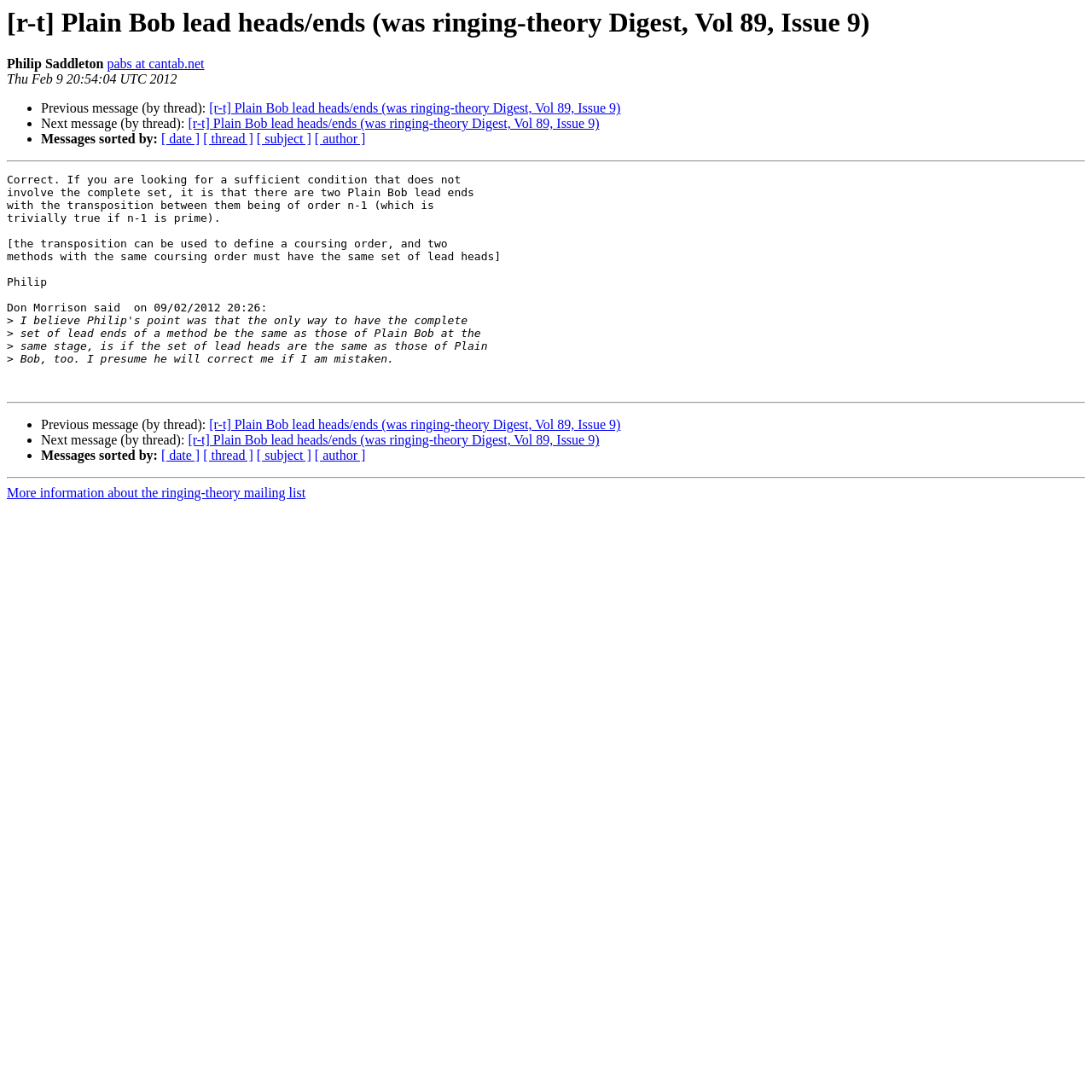Please predict the bounding box coordinates of the element's region where a click is necessary to complete the following instruction: "View previous message". The coordinates should be represented by four float numbers between 0 and 1, i.e., [left, top, right, bottom].

[0.192, 0.093, 0.568, 0.106]